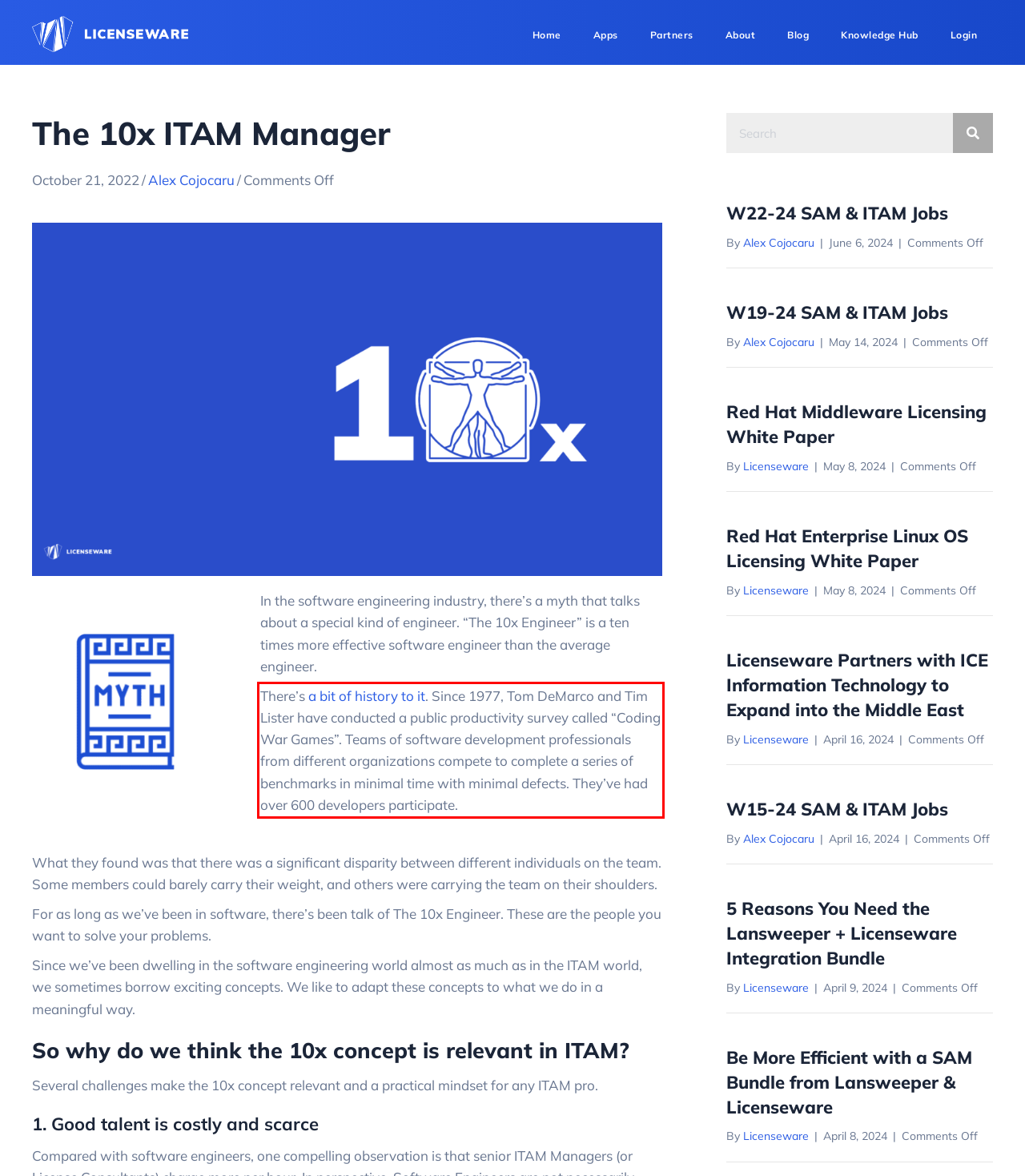Using OCR, extract the text content found within the red bounding box in the given webpage screenshot.

There’s a bit of history to it. Since 1977, Tom DeMarco and Tim Lister have conducted a public productivity survey called “Coding War Games”. Teams of software development professionals from different organizations compete to complete a series of benchmarks in minimal time with minimal defects. They’ve had over 600 developers participate.